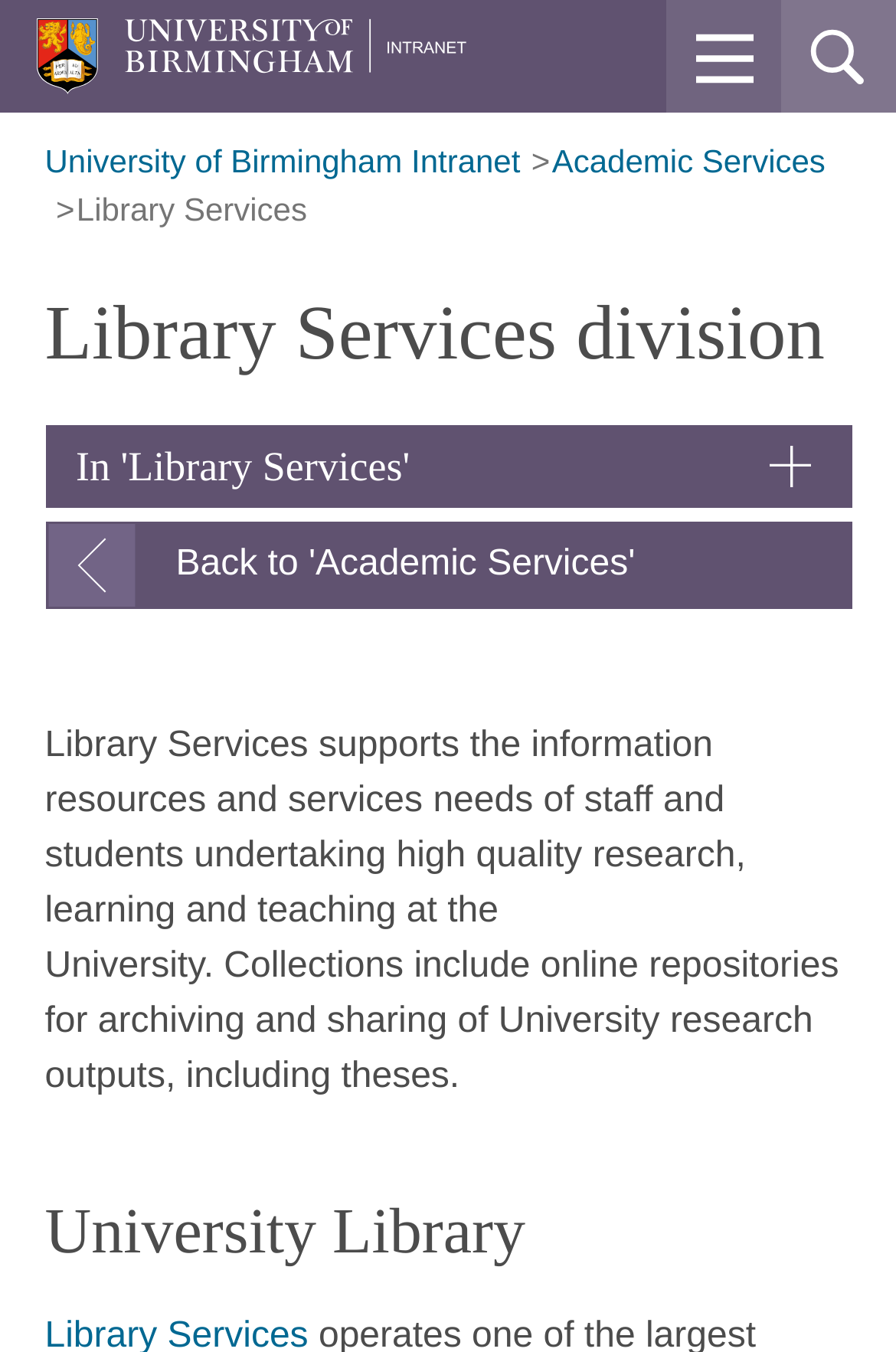What is the purpose of Library Services?
Please provide a single word or phrase as your answer based on the screenshot.

Support research, learning, and teaching